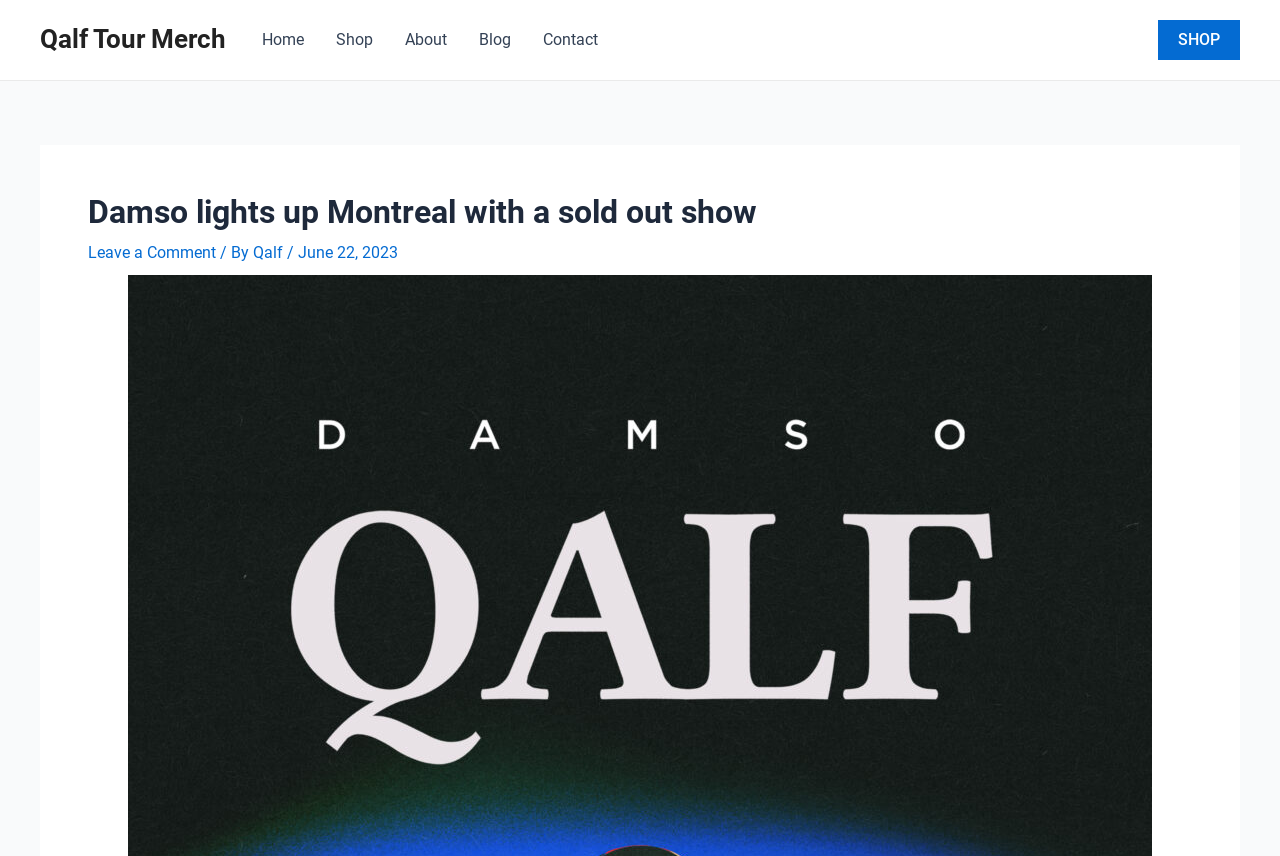Determine the bounding box coordinates for the UI element with the following description: "SHOP". The coordinates should be four float numbers between 0 and 1, represented as [left, top, right, bottom].

[0.905, 0.023, 0.969, 0.07]